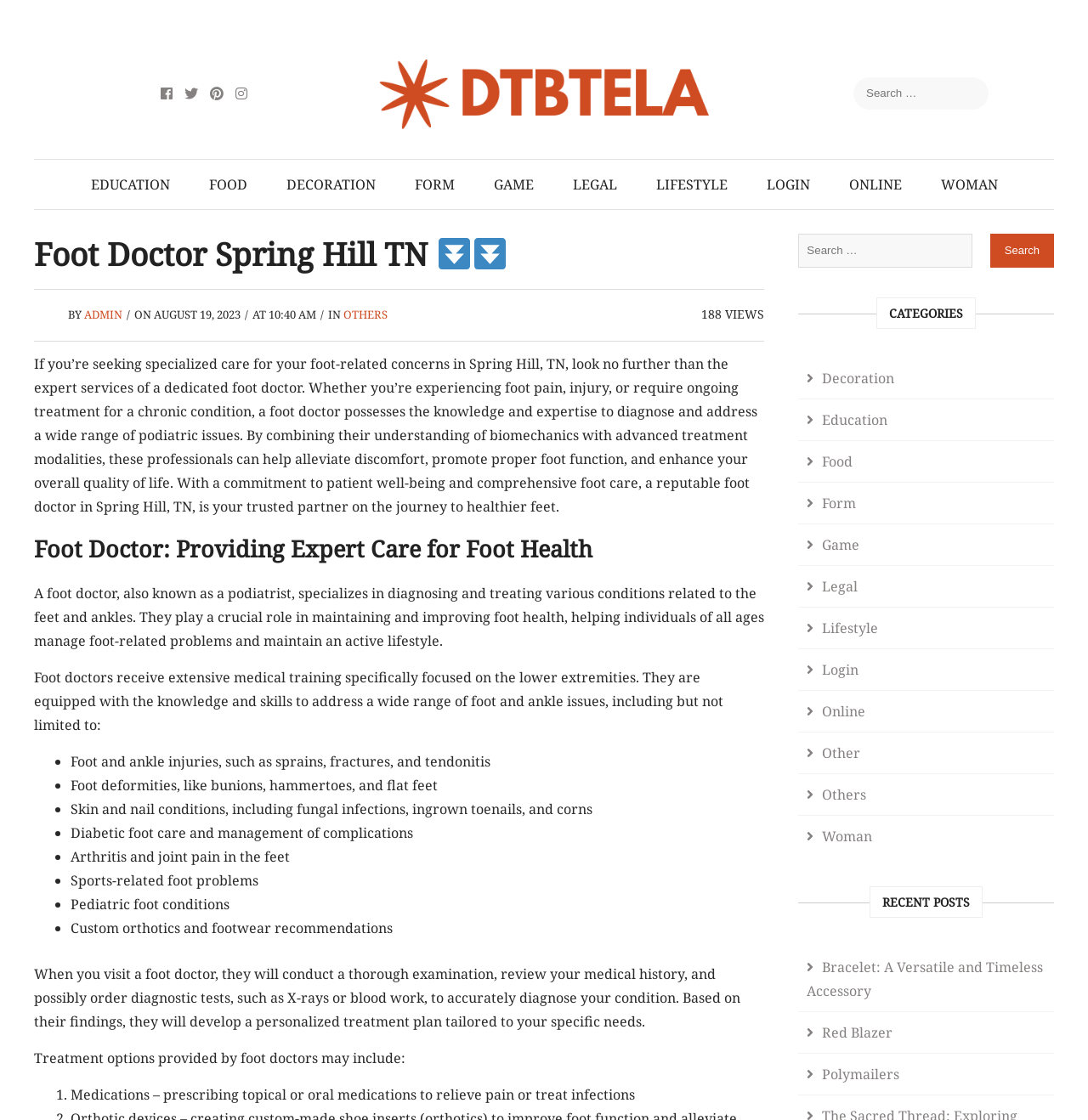Provide the bounding box coordinates in the format (top-left x, top-left y, bottom-right x, bottom-right y). All values are floating point numbers between 0 and 1. Determine the bounding box coordinate of the UI element described as: Form

[0.734, 0.431, 0.795, 0.467]